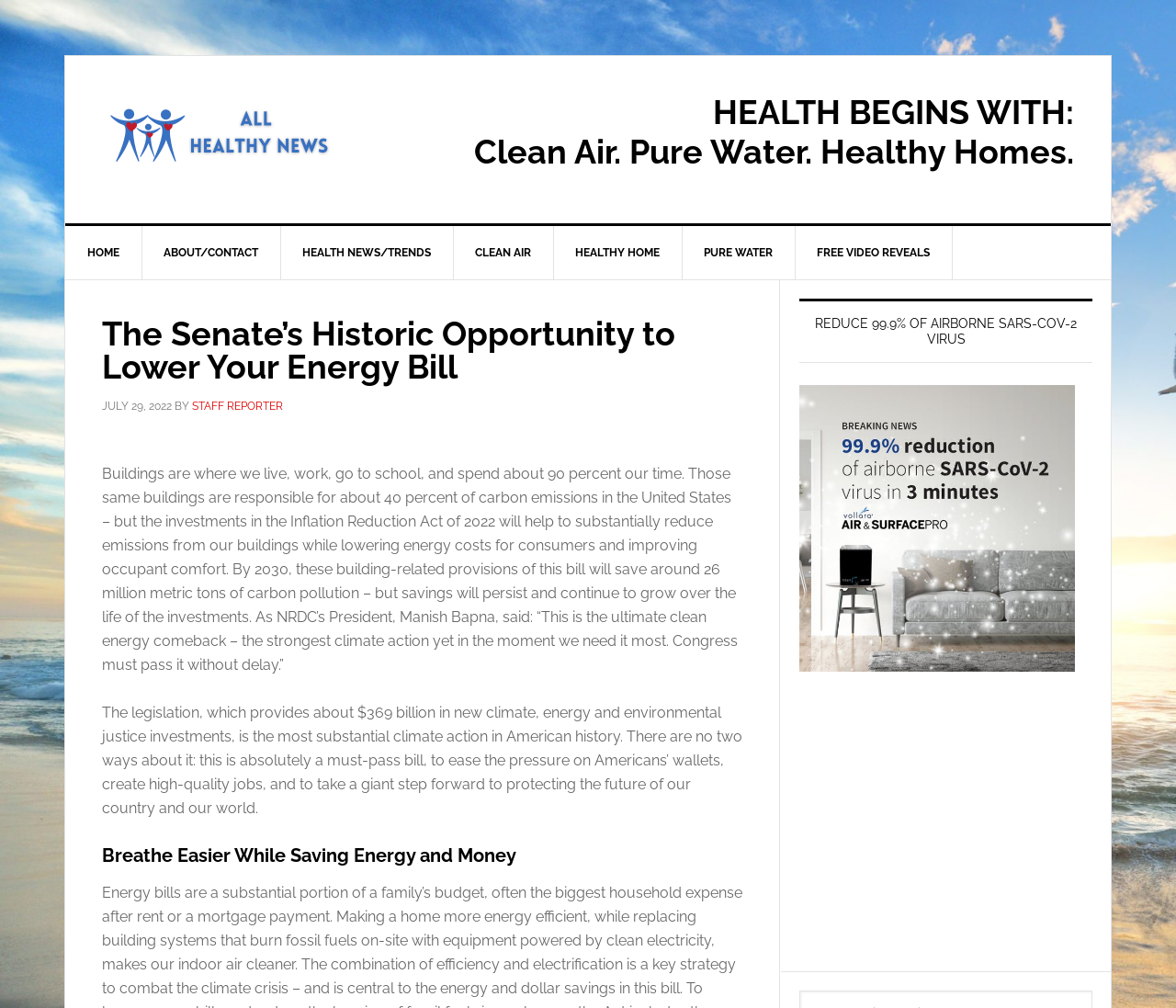Find the bounding box coordinates of the clickable area required to complete the following action: "Go to HEALTH NEWS/TRENDS page".

[0.238, 0.225, 0.386, 0.277]